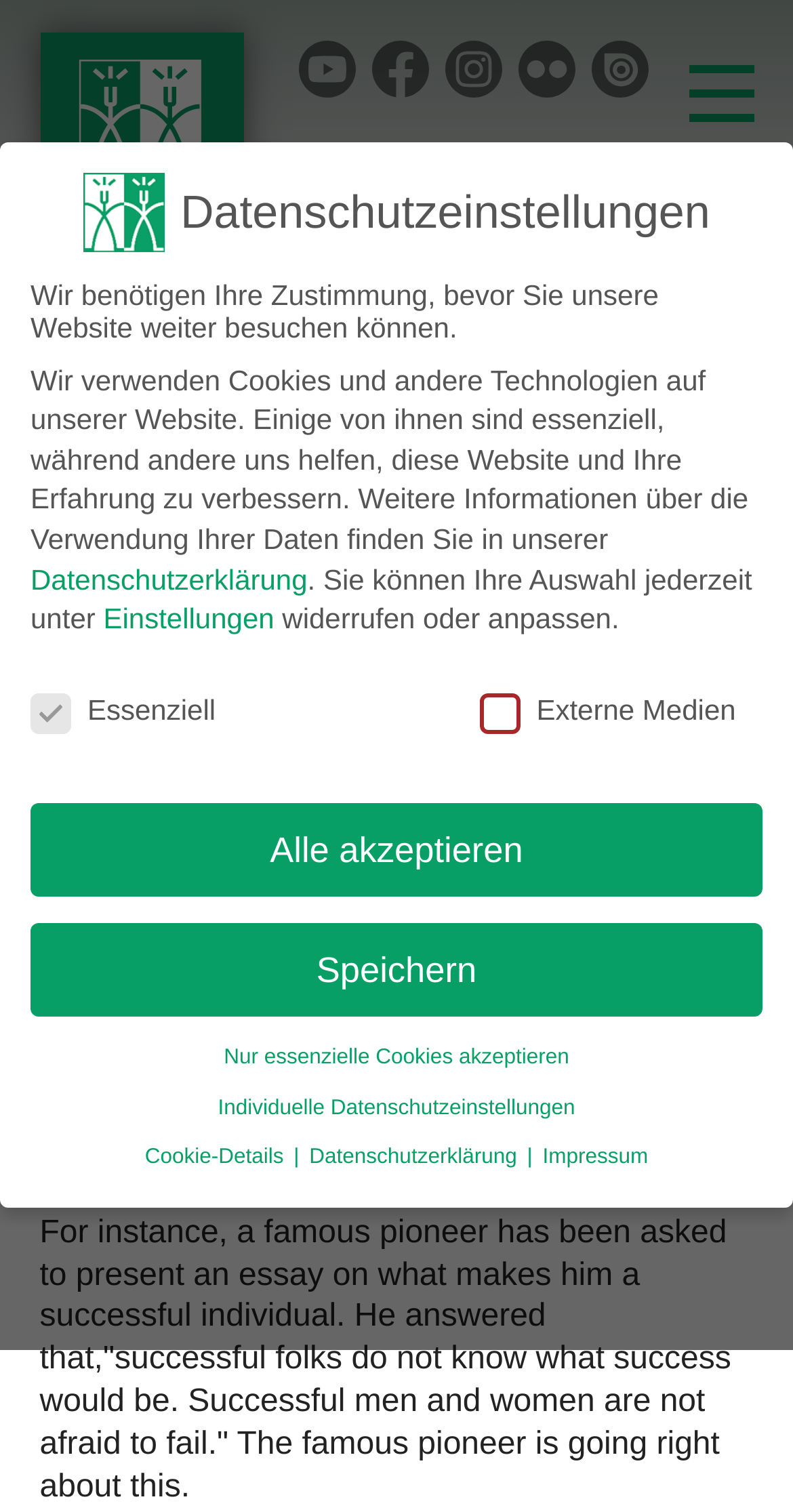Calculate the bounding box coordinates for the UI element based on the following description: "alt="Track Order"". Ensure the coordinates are four float numbers between 0 and 1, i.e., [left, top, right, bottom].

None